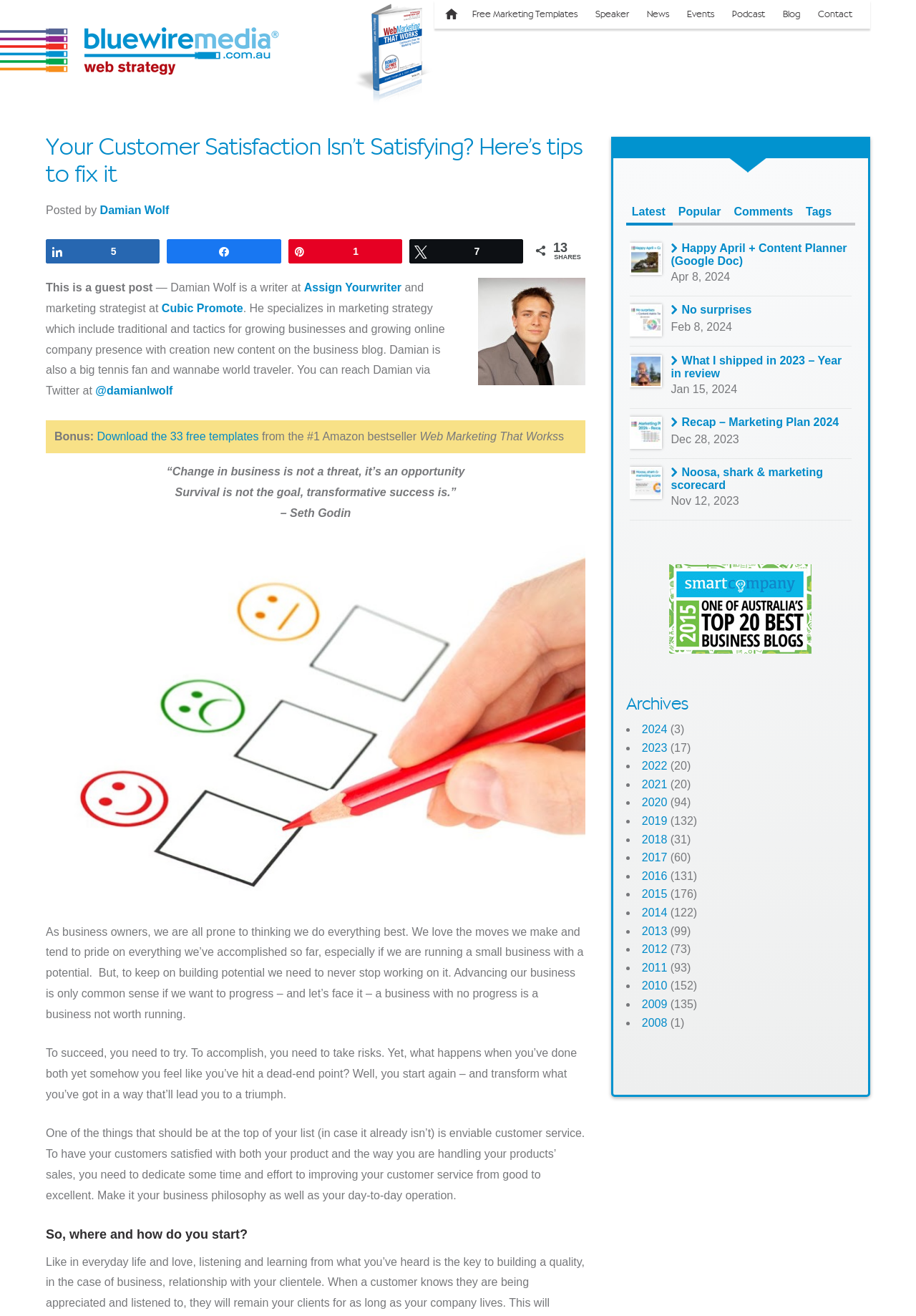Locate the bounding box of the UI element based on this description: "News". Provide four float numbers between 0 and 1 as [left, top, right, bottom].

[0.706, 0.0, 0.73, 0.022]